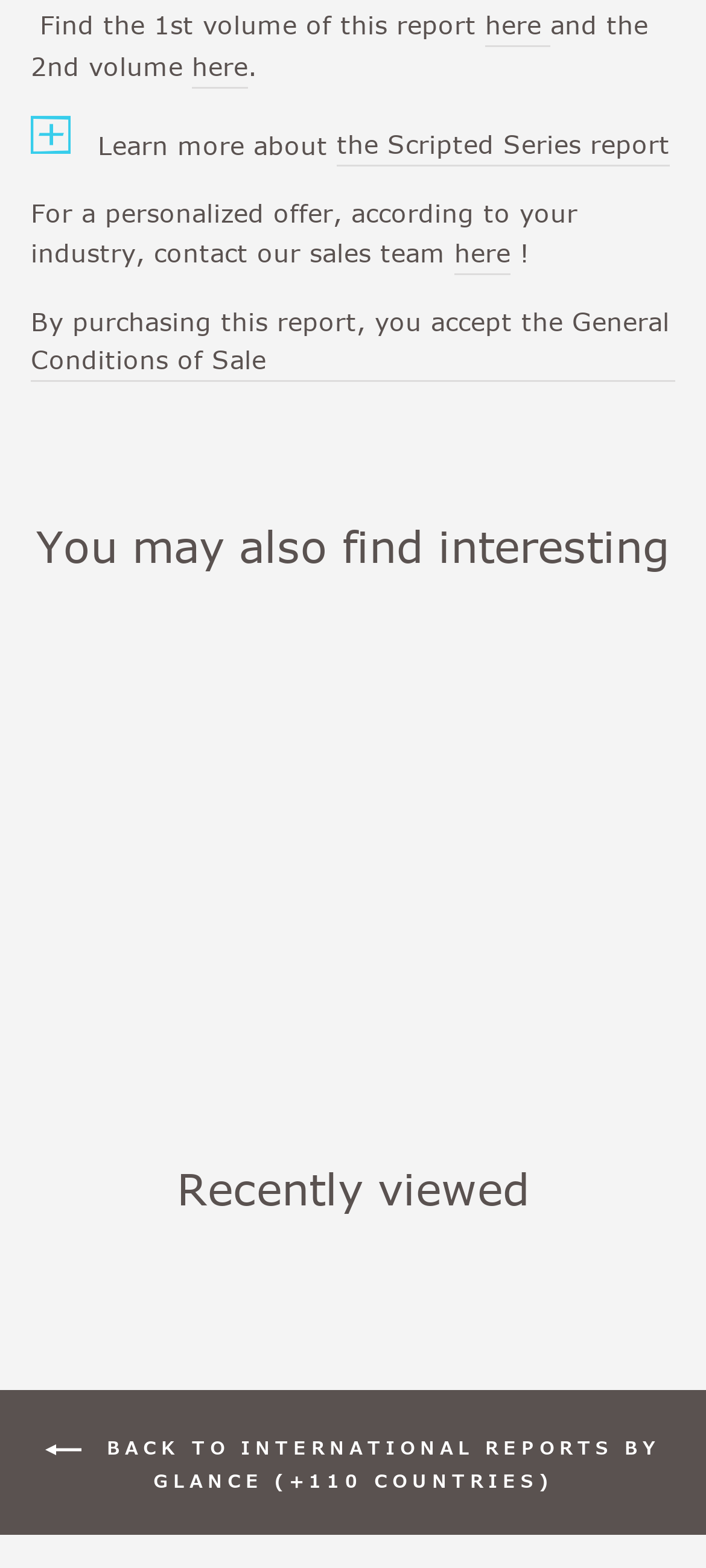Please specify the bounding box coordinates of the element that should be clicked to execute the given instruction: 'Contact our sales team for a personalized offer'. Ensure the coordinates are four float numbers between 0 and 1, expressed as [left, top, right, bottom].

[0.644, 0.211, 0.723, 0.237]